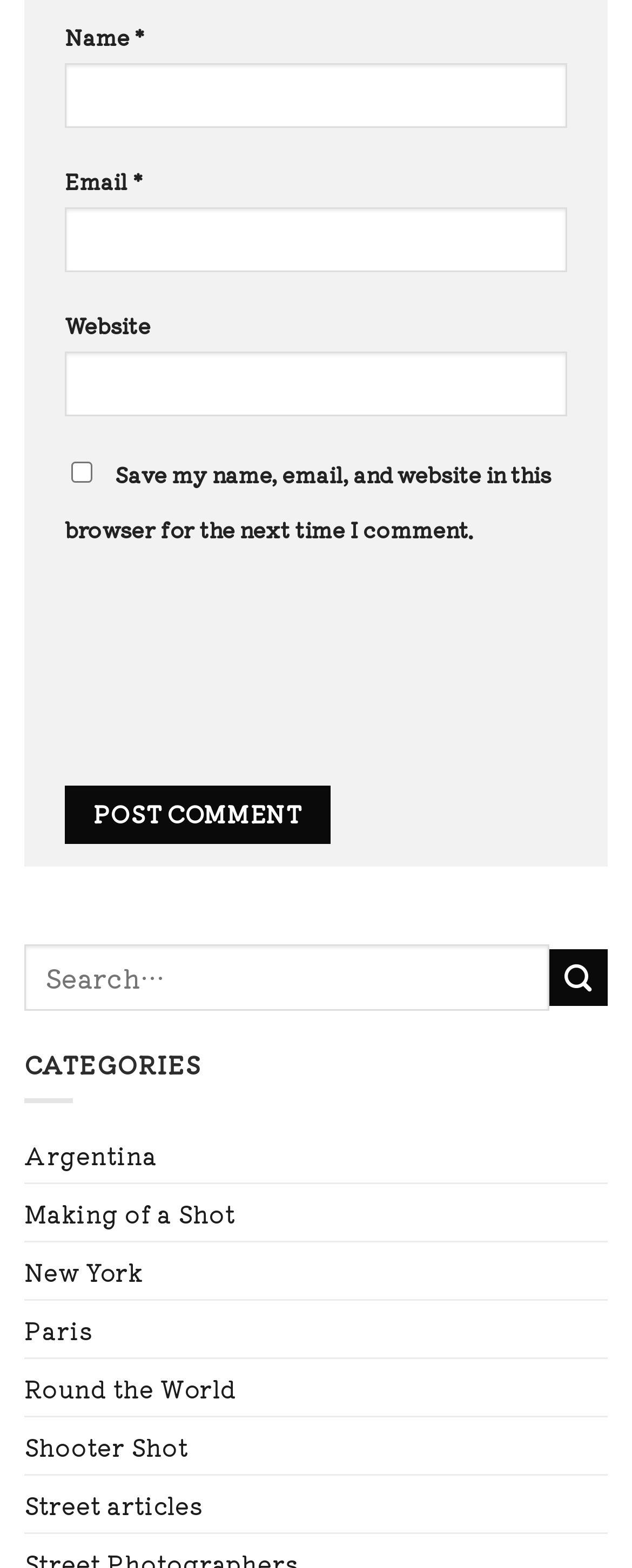Using the provided element description "Street articles", determine the bounding box coordinates of the UI element.

[0.038, 0.941, 0.321, 0.978]